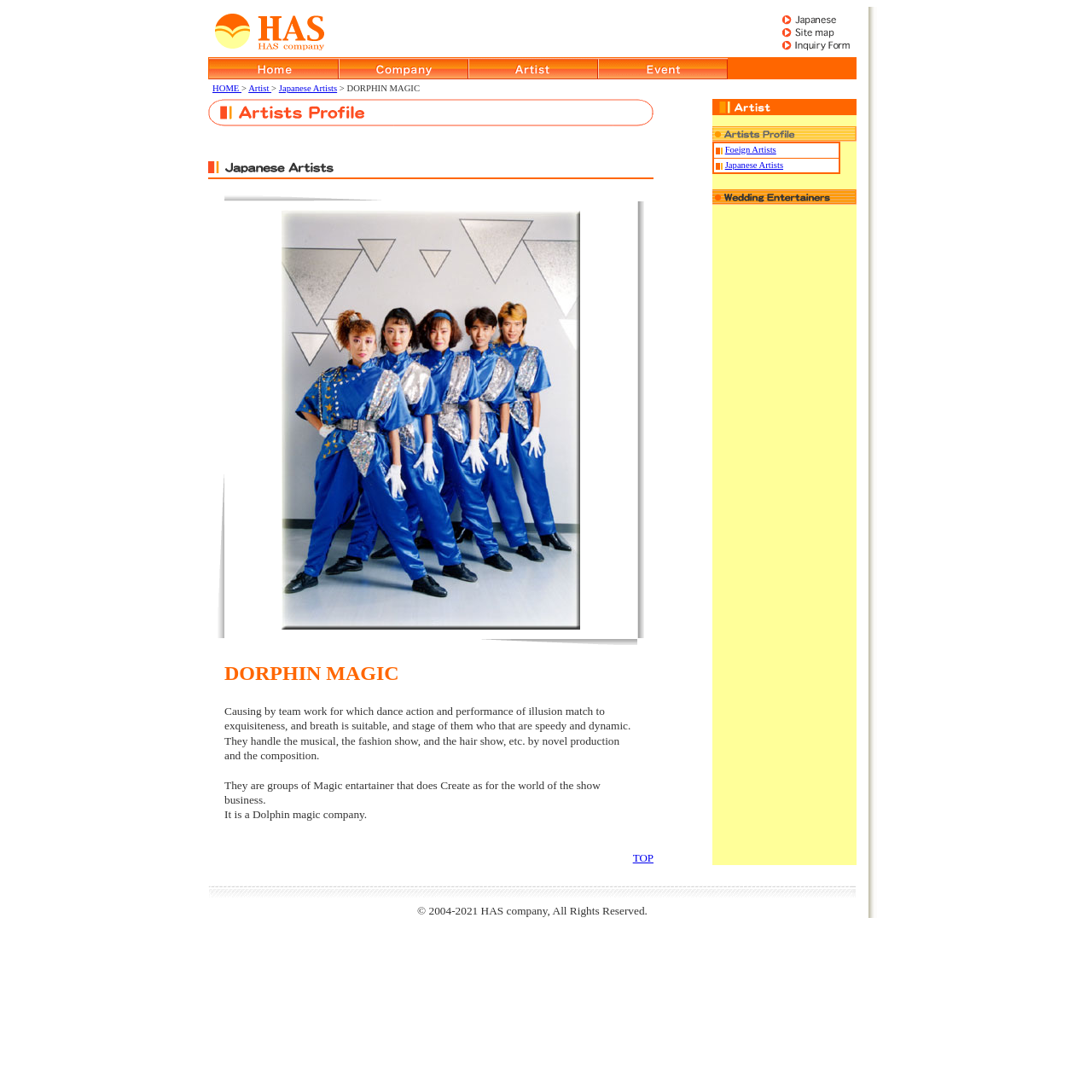Determine the bounding box coordinates of the clickable element to achieve the following action: 'Click on the 'Artist' link'. Provide the coordinates as four float values between 0 and 1, formatted as [left, top, right, bottom].

[0.429, 0.062, 0.548, 0.075]